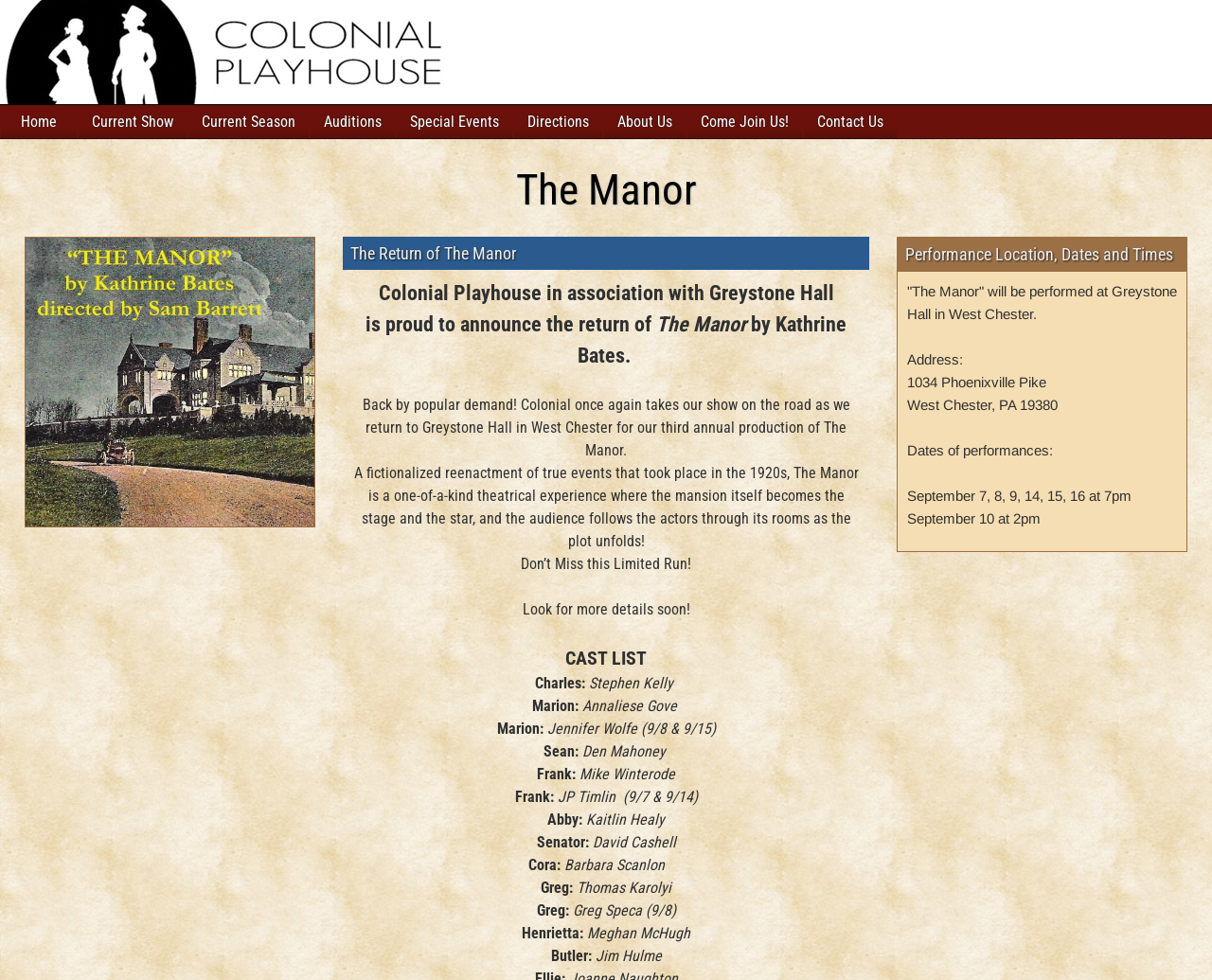Please identify the coordinates of the bounding box for the clickable region that will accomplish this instruction: "Enter your first name".

None